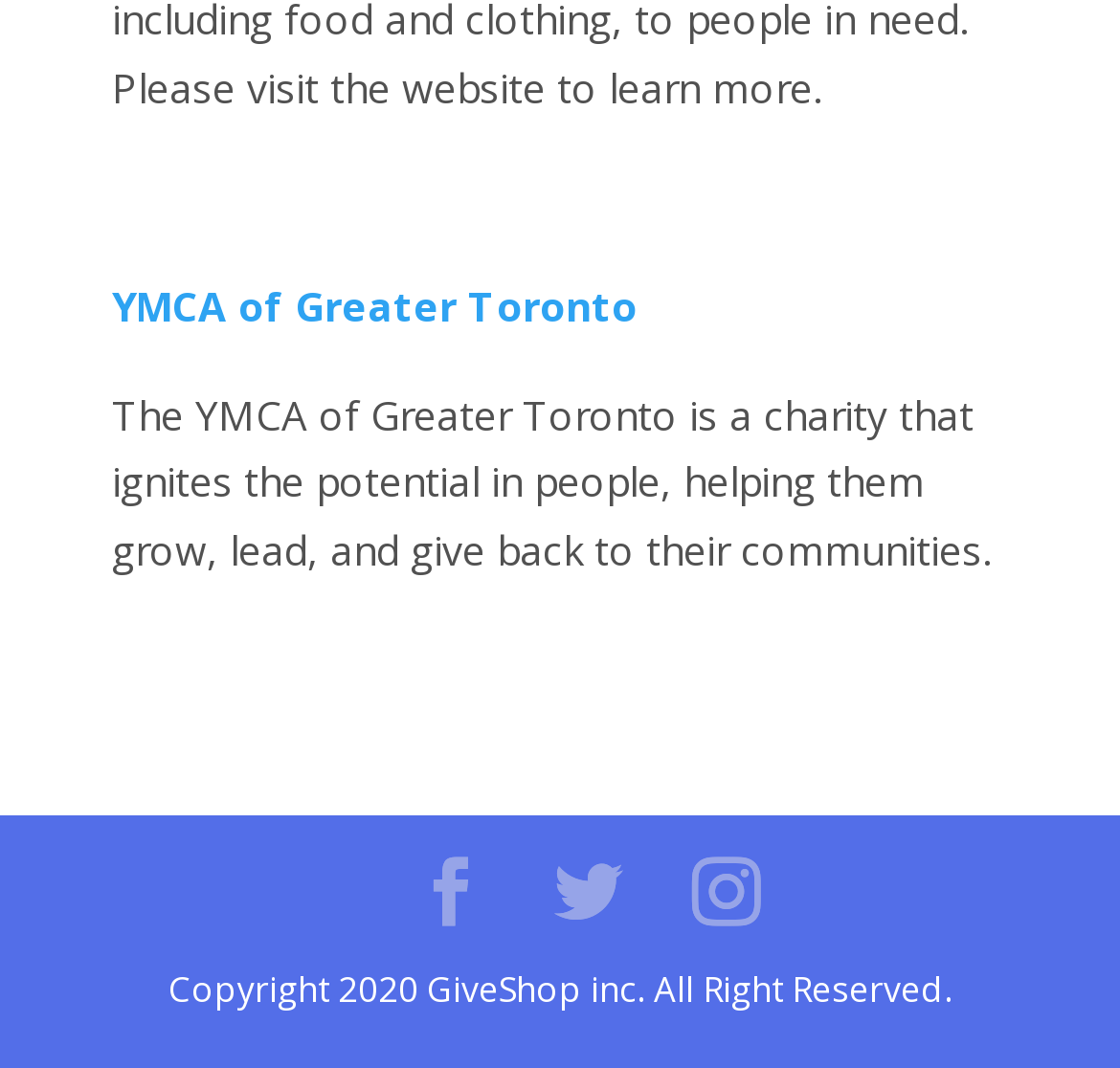Please give a concise answer to this question using a single word or phrase: 
What is the main topic of the webpage?

YMCA charity